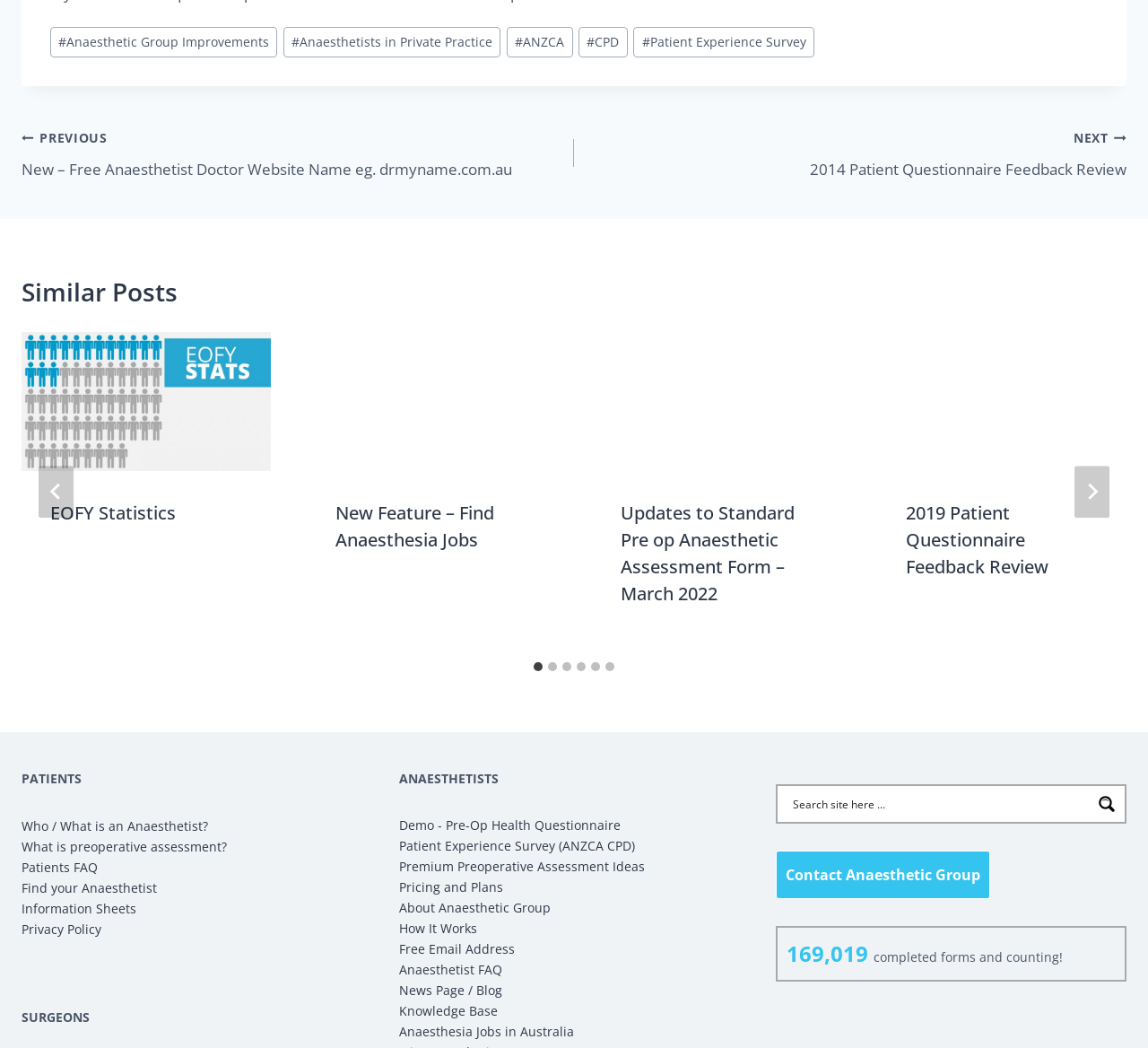Please answer the following question using a single word or phrase: 
What is the text of the last link in the 'PATIENTS' section?

Information Sheets